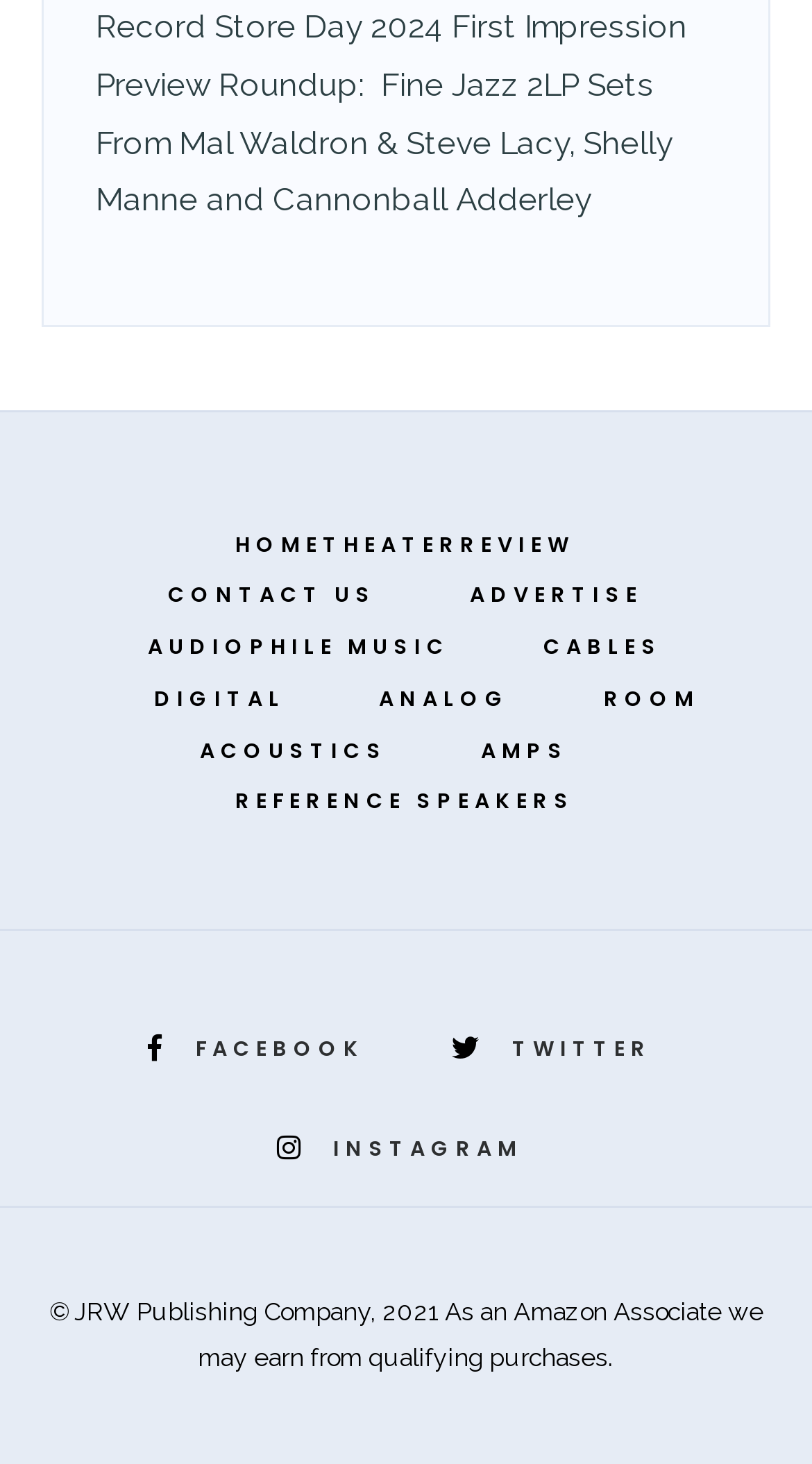Indicate the bounding box coordinates of the clickable region to achieve the following instruction: "Explore audiophile music."

[0.169, 0.424, 0.567, 0.46]